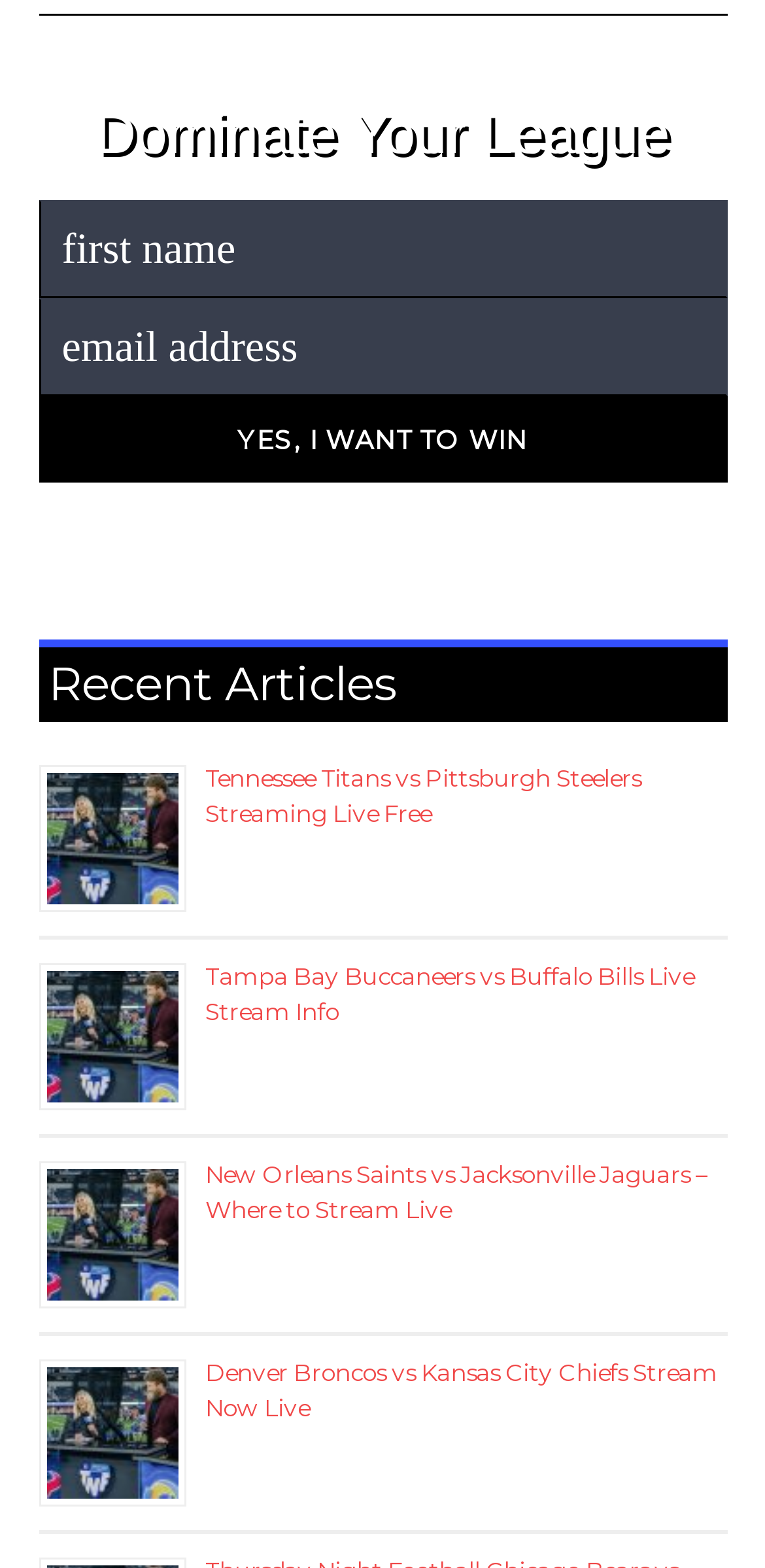How many articles are listed on the webpage?
Look at the screenshot and give a one-word or phrase answer.

5